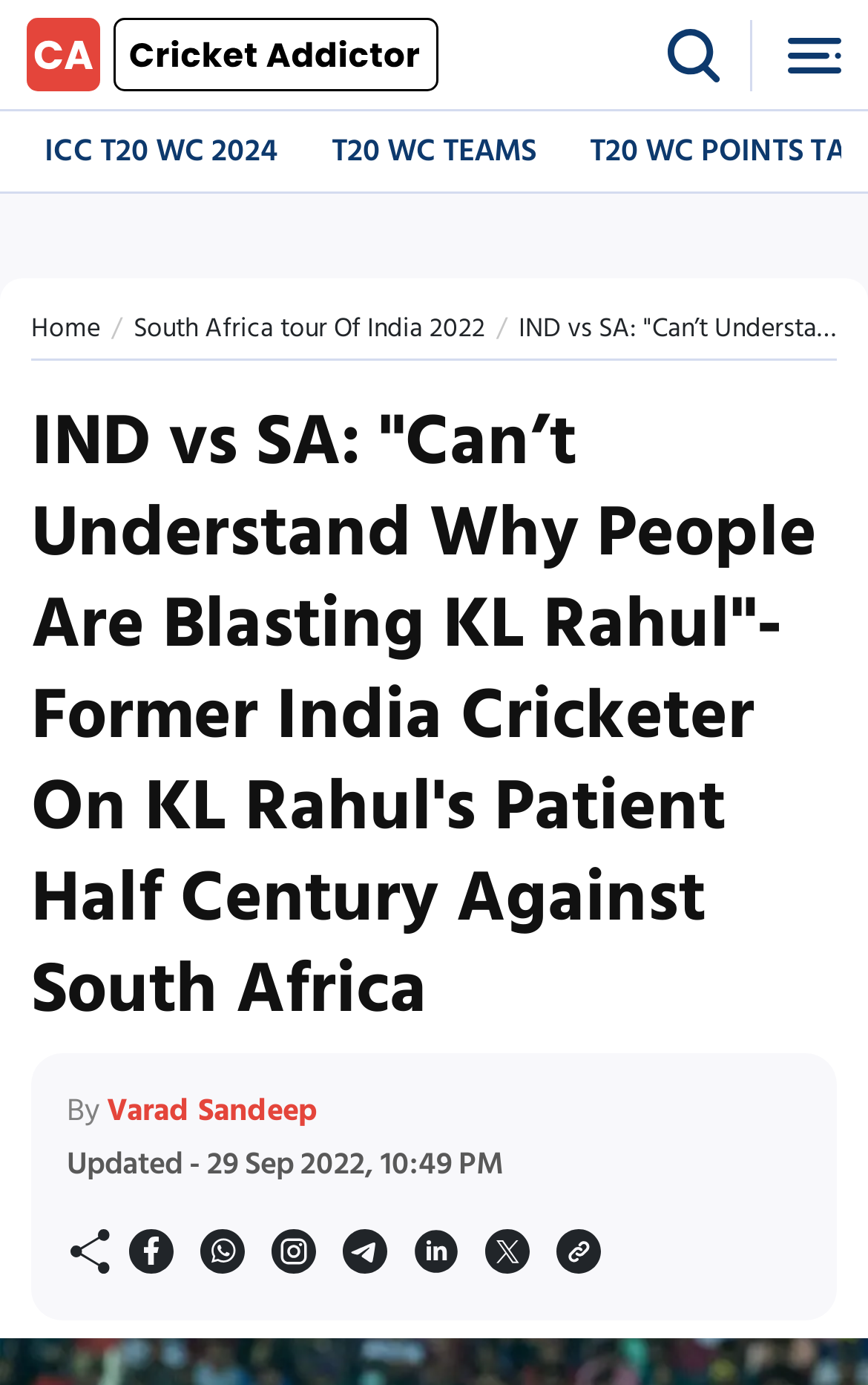Respond to the following question using a concise word or phrase: 
What is the date of the article update?

29 Sep 2022